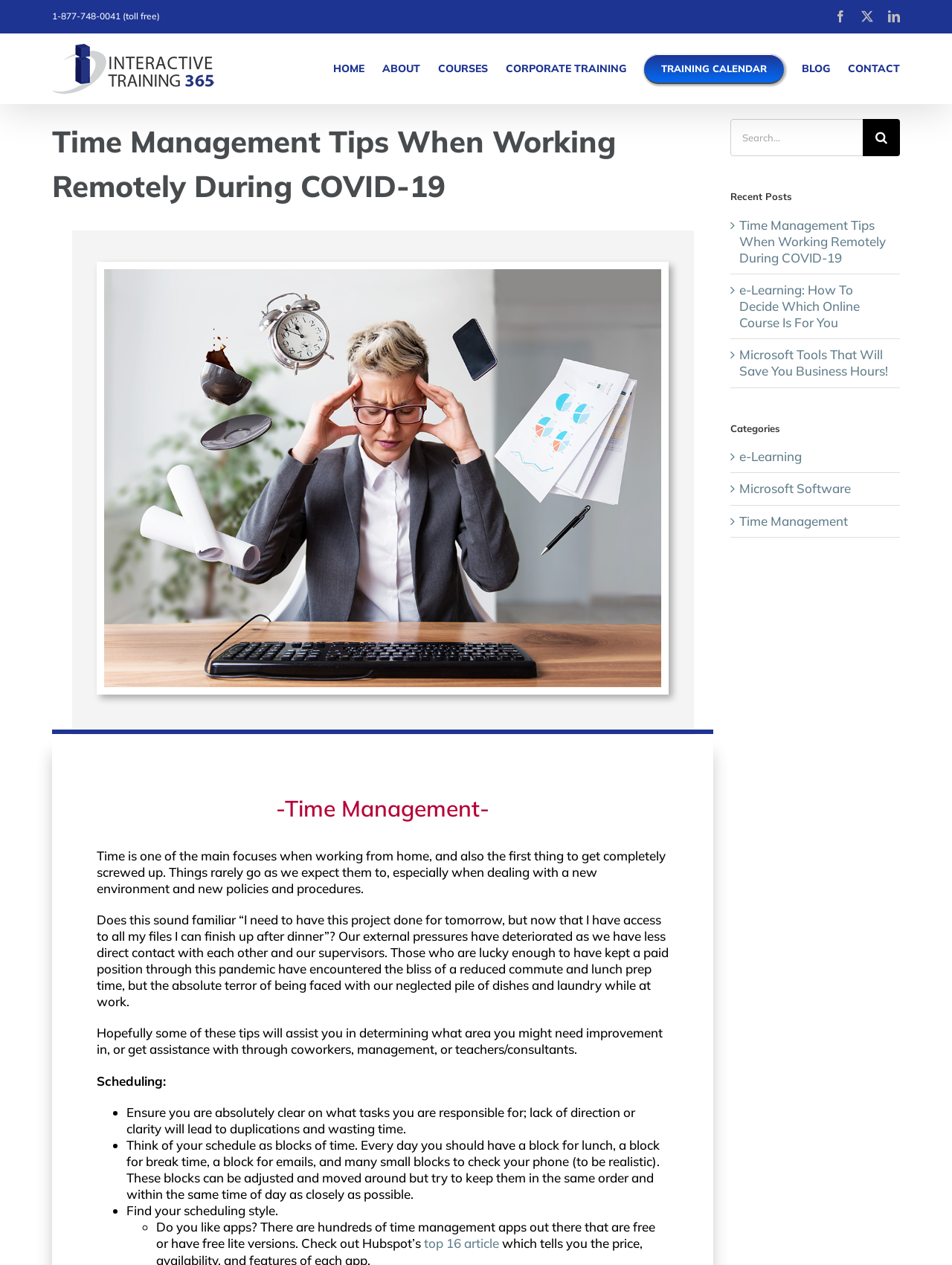Provide the bounding box coordinates for the UI element that is described as: "alt="Interactive Training 365 Logo"".

[0.055, 0.035, 0.25, 0.075]